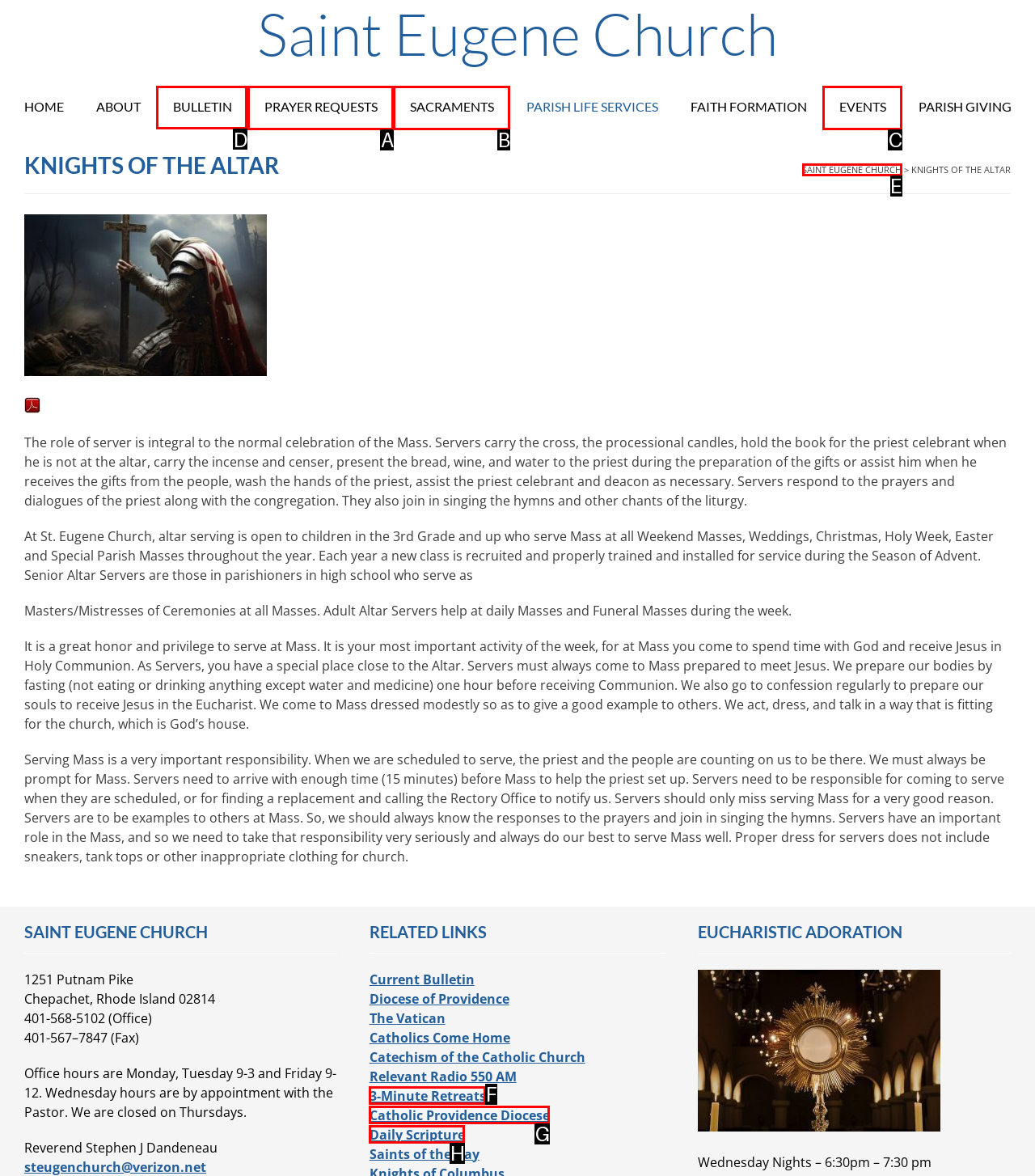Please indicate which HTML element should be clicked to fulfill the following task: Click BULLETIN. Provide the letter of the selected option.

D